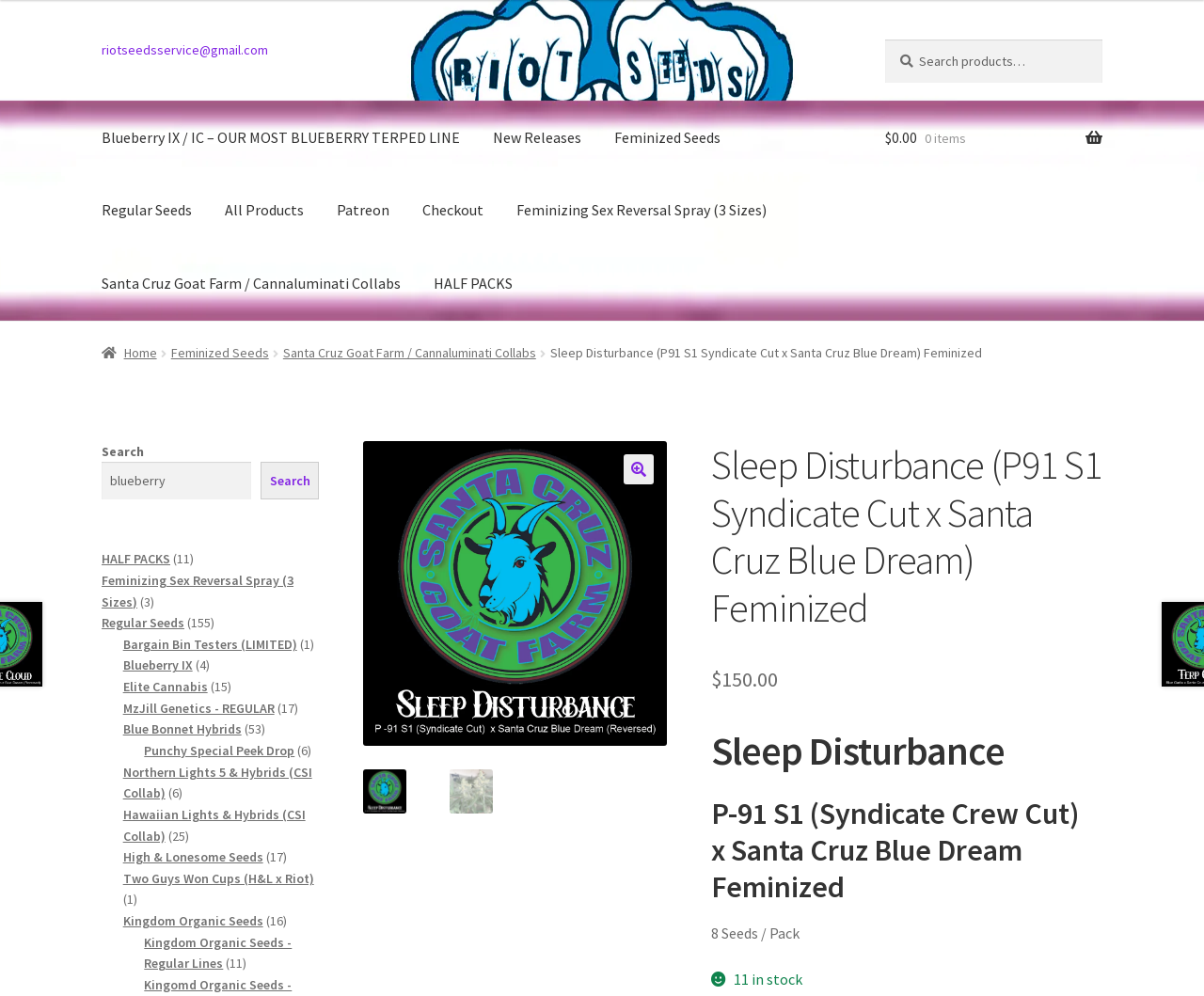Please identify the bounding box coordinates of the element's region that should be clicked to execute the following instruction: "Checkout". The bounding box coordinates must be four float numbers between 0 and 1, i.e., [left, top, right, bottom].

[0.338, 0.175, 0.414, 0.248]